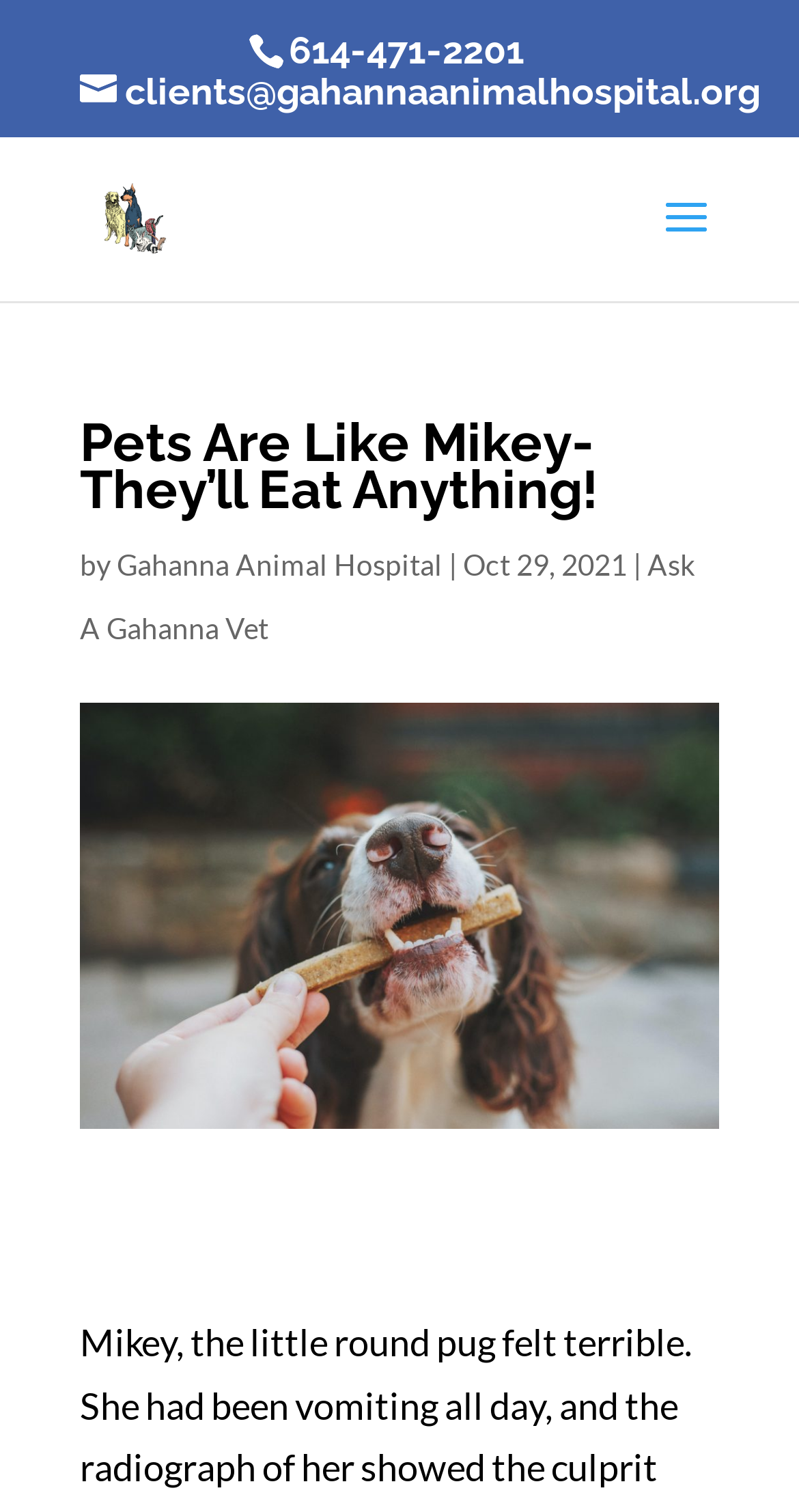Determine the bounding box for the described HTML element: "Ask A Gahanna Vet". Ensure the coordinates are four float numbers between 0 and 1 in the format [left, top, right, bottom].

[0.1, 0.362, 0.869, 0.426]